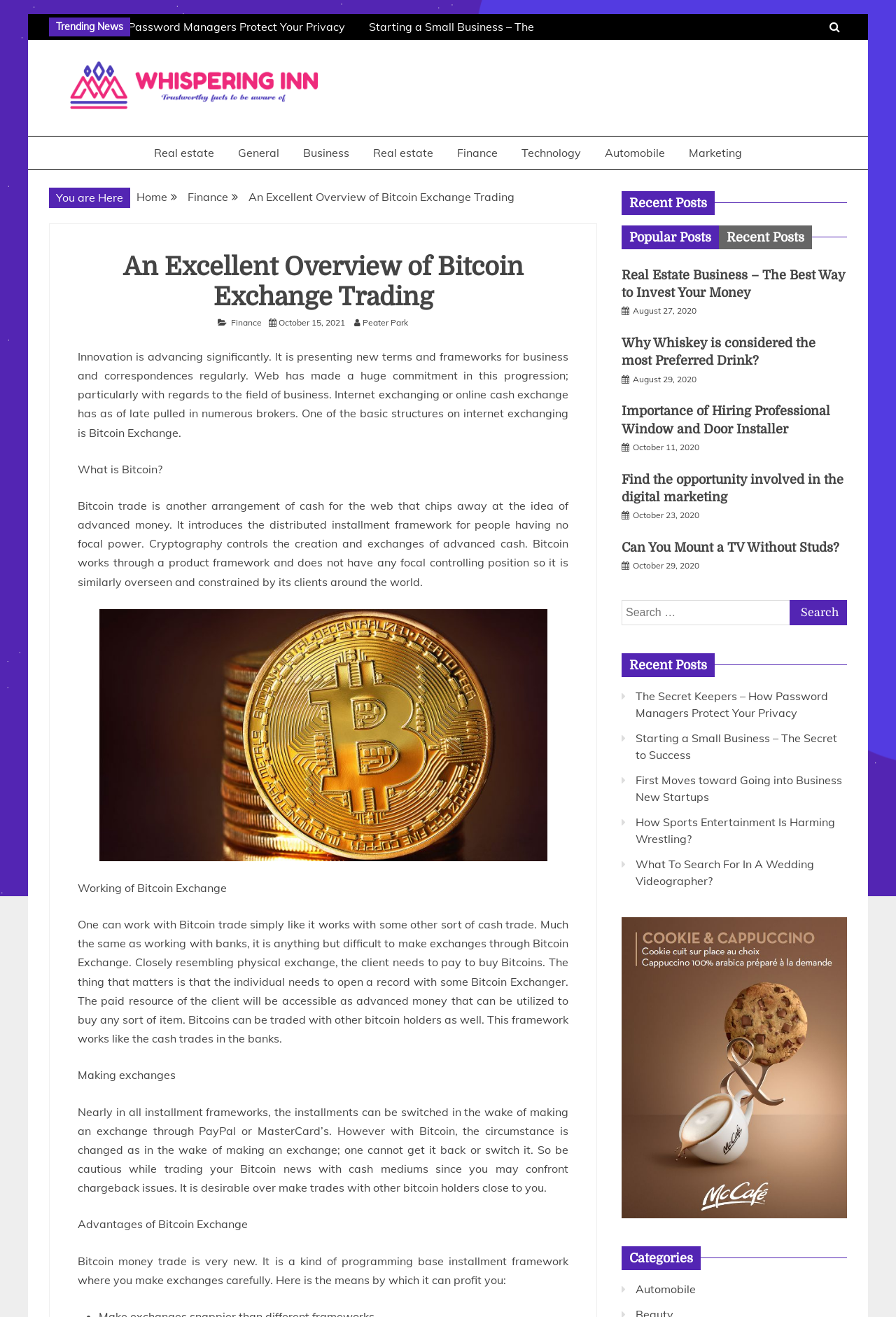What is the topic of the image with the description 'Bitcoins Crime'?
Could you give a comprehensive explanation in response to this question?

I found an image with the description 'Bitcoins Crime' and inferred that the topic of the image is related to Bitcoin, possibly illustrating a crime or issue associated with Bitcoin.